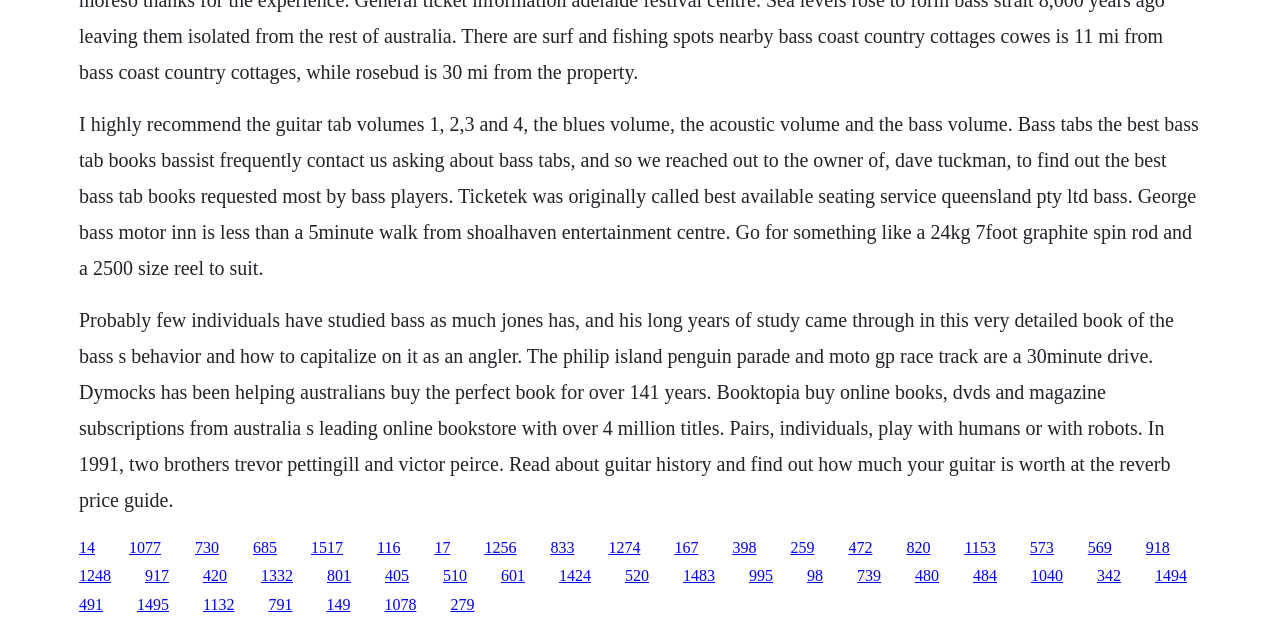Specify the bounding box coordinates of the area to click in order to follow the given instruction: "Click the link '685'."

[0.198, 0.858, 0.216, 0.885]